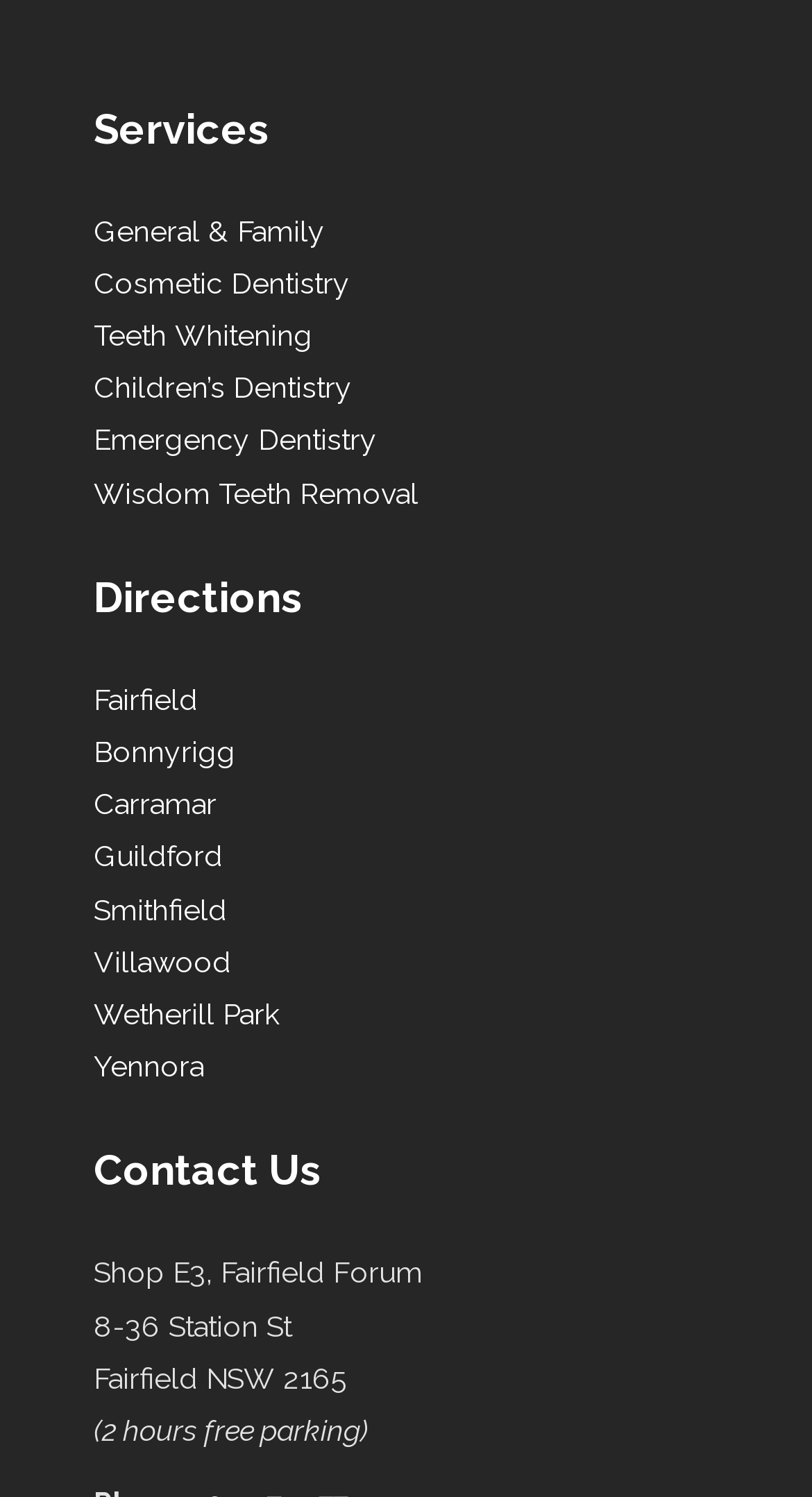Extract the bounding box for the UI element that matches this description: "General & Family".

[0.115, 0.143, 0.4, 0.165]